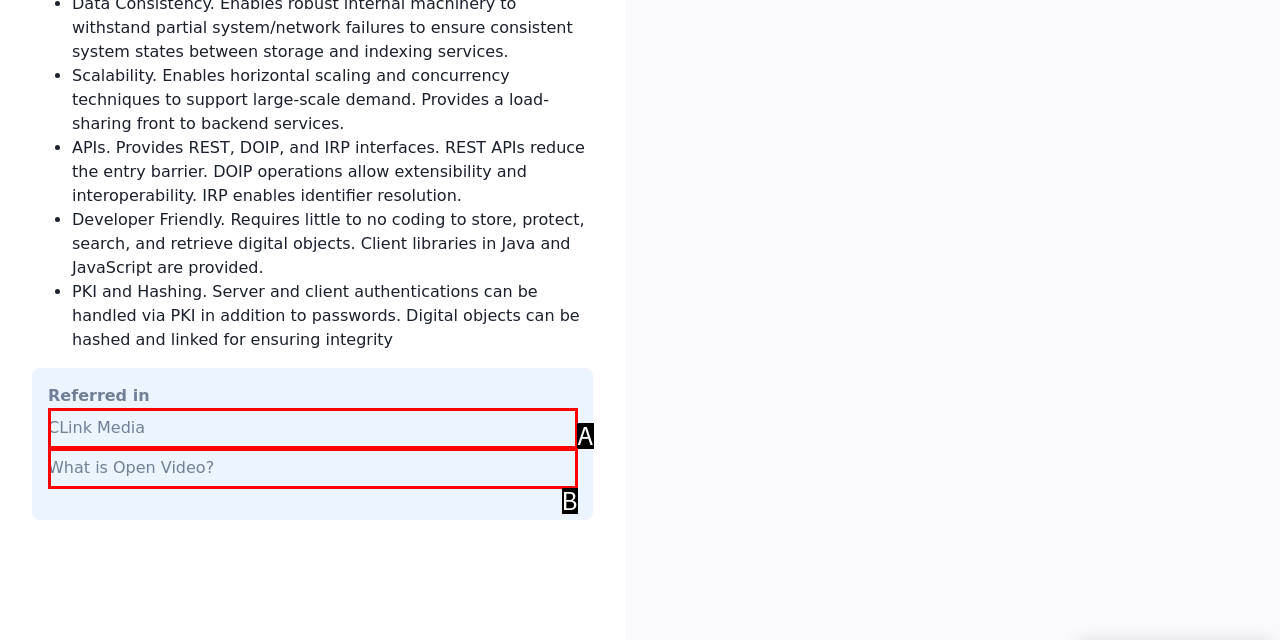Based on the description: What is Open Video?, select the HTML element that best fits. Reply with the letter of the correct choice from the options given.

B